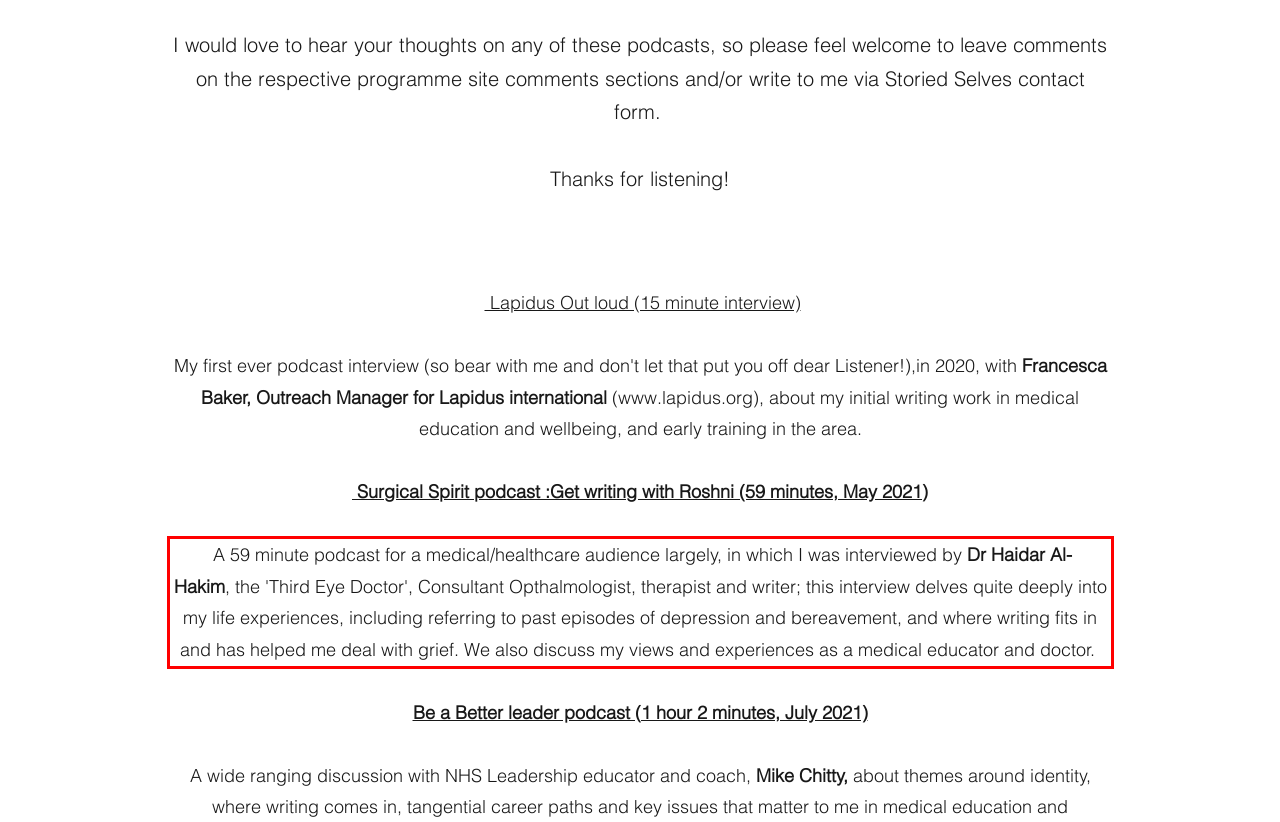Please use OCR to extract the text content from the red bounding box in the provided webpage screenshot.

A 59 minute podcast for a medical/healthcare audience largely, in which I was interviewed by Dr Haidar Al-Hakim, the 'Third Eye Doctor', Consultant Opthalmologist, therapist and writer; this interview delves quite deeply into my life experiences, including referring to past episodes of depression and bereavement, and where writing fits in and has helped me deal with grief. We also discuss my views and experiences as a medical educator and doctor.